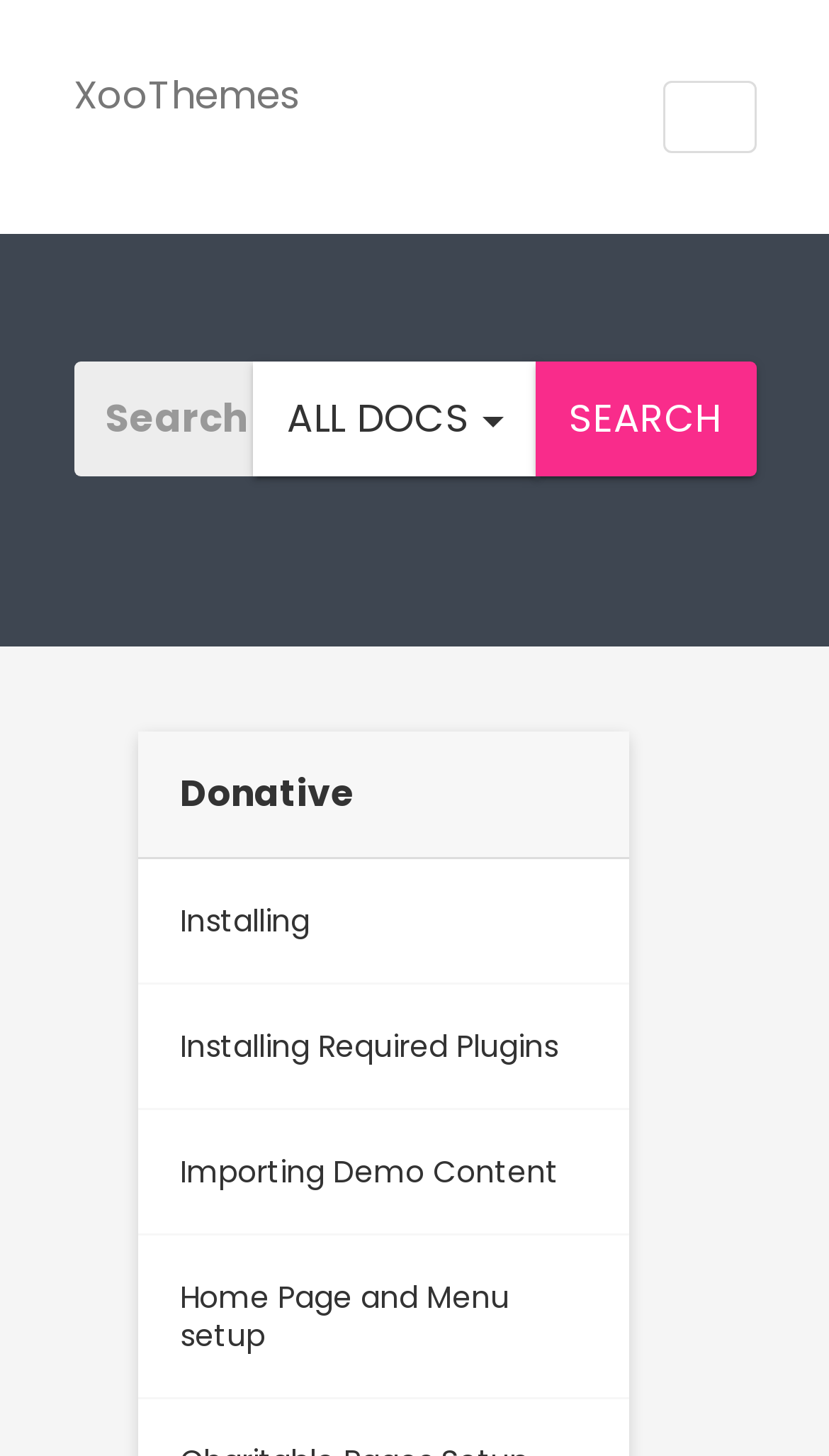Please give a one-word or short phrase response to the following question: 
What is the purpose of the search box?

Search XooThemes